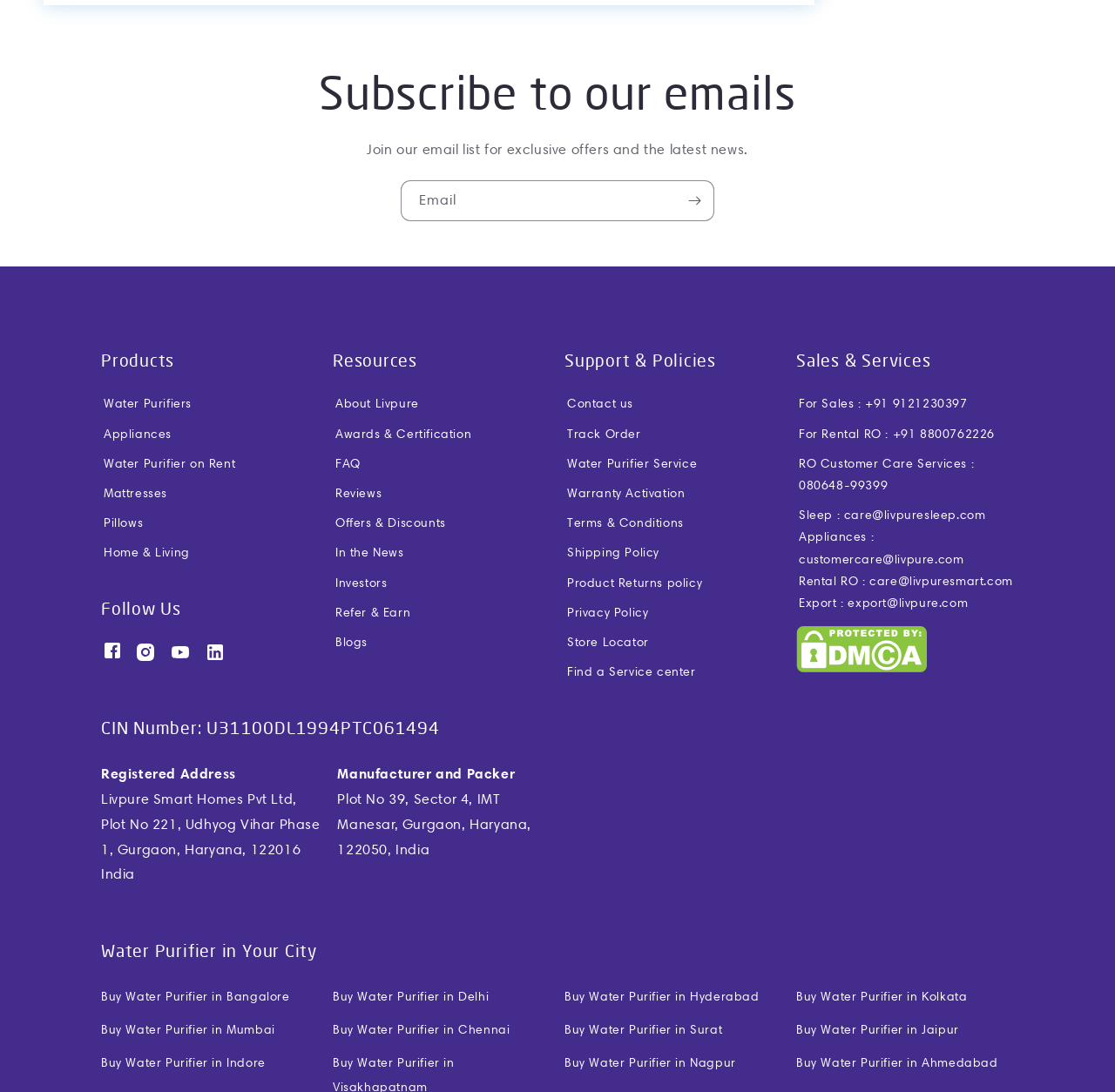What is the CIN number of Livpure Smart Homes Pvt Ltd? Examine the screenshot and reply using just one word or a brief phrase.

U31100DL1994PTC061494